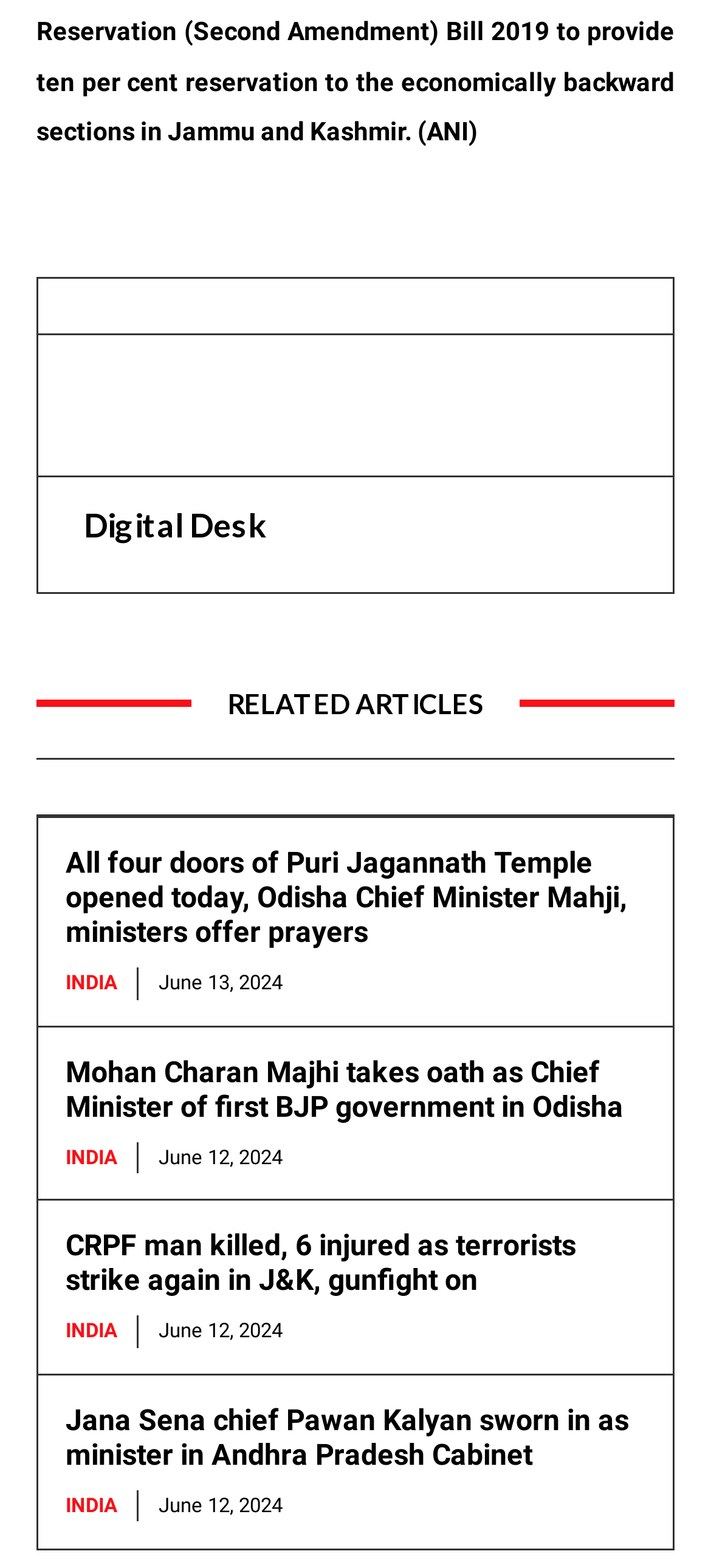Please identify the bounding box coordinates of where to click in order to follow the instruction: "Get more information about the MSc Construction Project Management course by email".

None